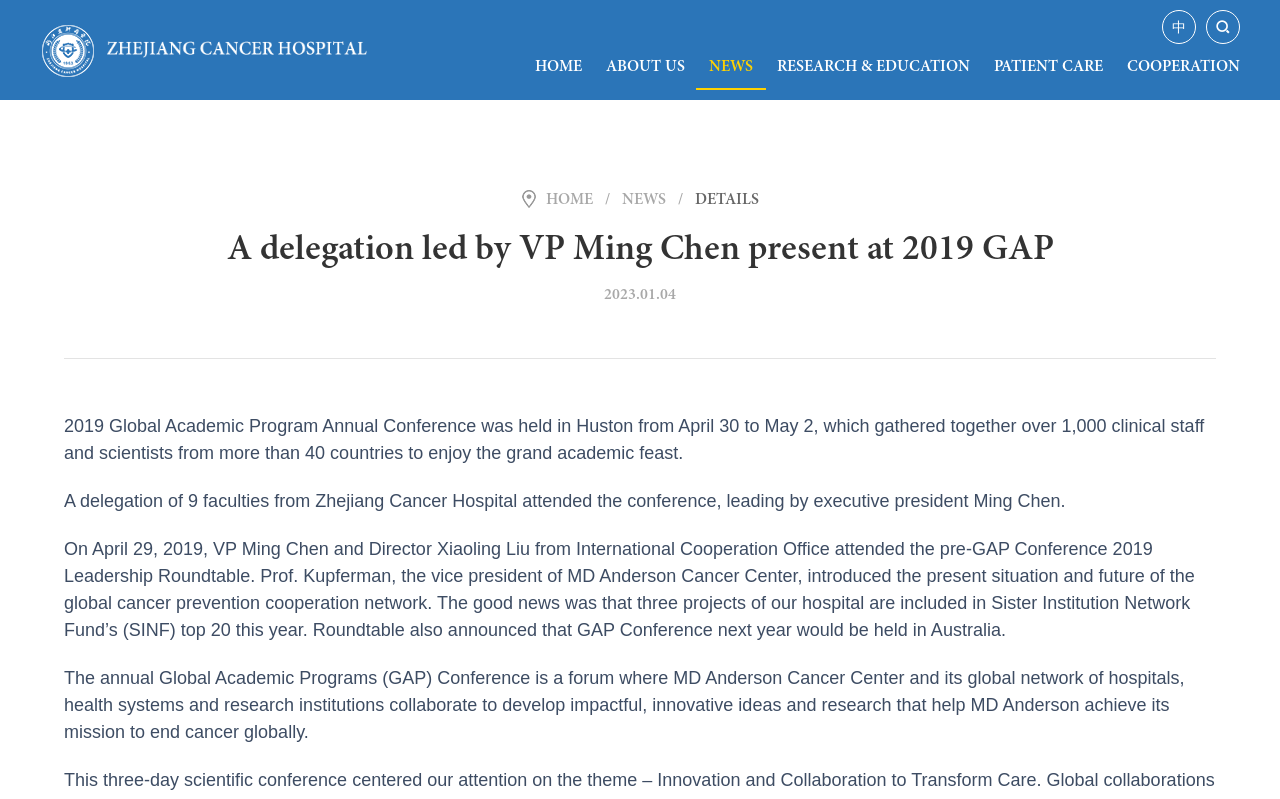Utilize the details in the image to thoroughly answer the following question: How many countries were represented at the conference?

The text states that '2019 Global Academic Program Annual Conference was held in Huston from April 30 to May 2, which gathered together over 1,000 clinical staff and scientists from more than 40 countries...'. This indicates that more than 40 countries were represented at the conference.